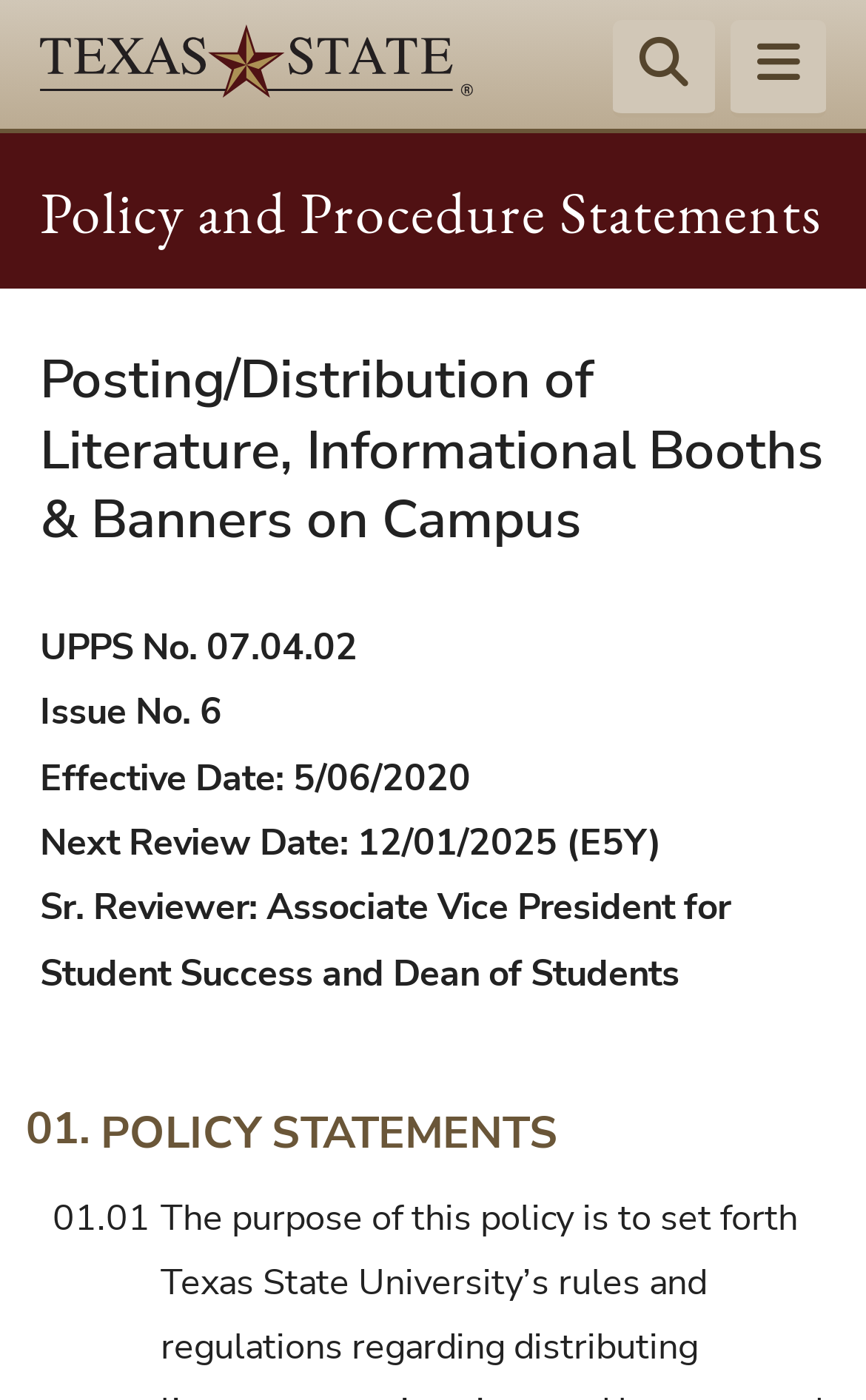Given the element description "aria-label="Start search"" in the screenshot, predict the bounding box coordinates of that UI element.

[0.707, 0.014, 0.825, 0.084]